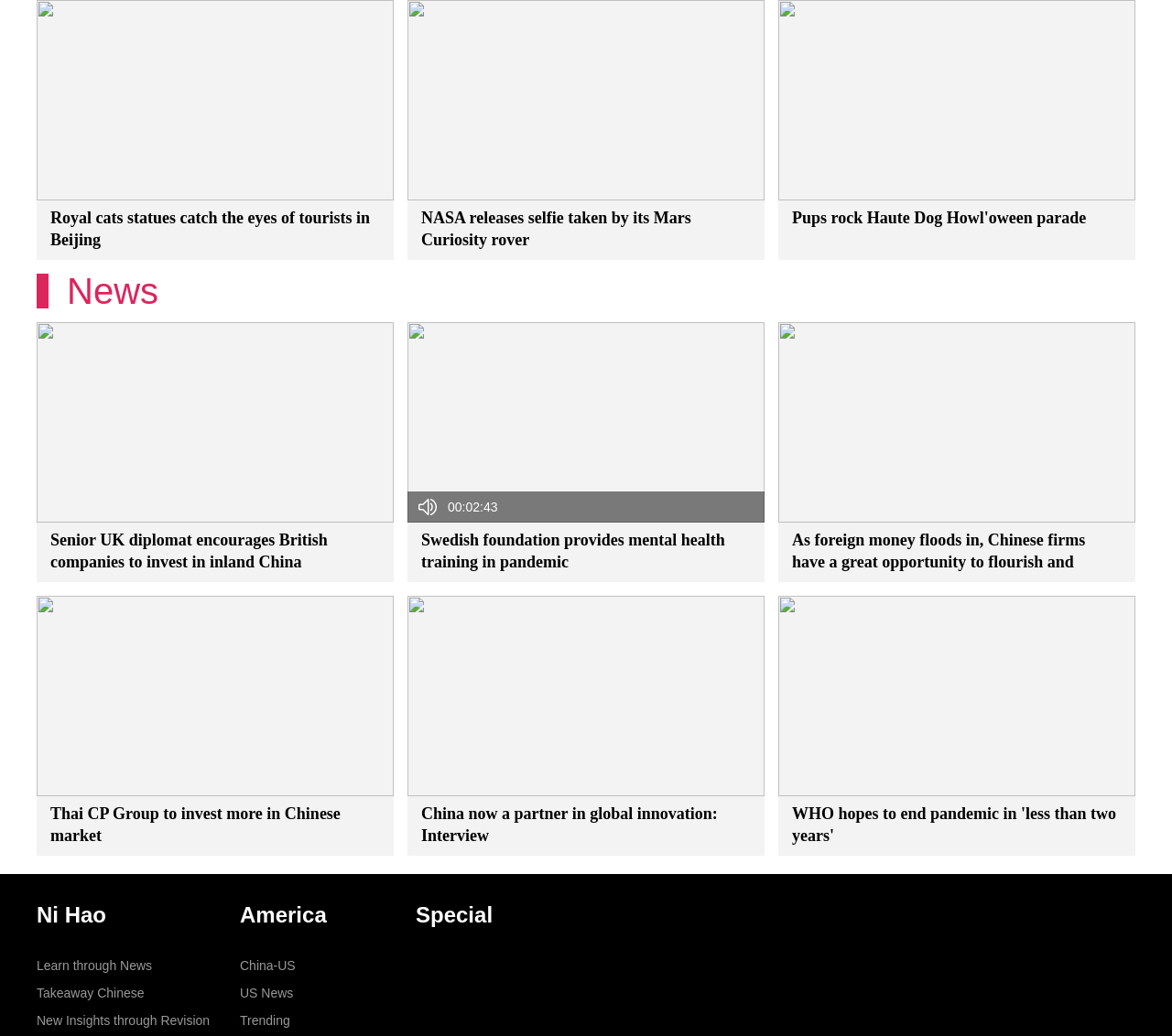Pinpoint the bounding box coordinates of the element you need to click to execute the following instruction: "Explore the 'Ni Hao' section". The bounding box should be represented by four float numbers between 0 and 1, in the format [left, top, right, bottom].

[0.031, 0.861, 0.205, 0.887]